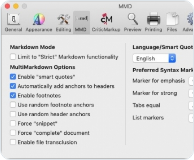Outline with detail what the image portrays.

The image displays a screenshot of the settings interface from the MultiMarkdown Composer application. The interface is designed for users to customize their Markdown writing experience and includes various options under two main sections: "Markdown Mode" and "MultiMarkdown Options." 

In the "Markdown Mode" section, there's a checkbox for limiting the Markdown functionality to "Strict" mode. The "MultiMarkdown Options" section features several checkboxes that allow users to enable "smart quotes," automatically add anchors to headers, enable footnotes, and use random footnote anchors. Additional settings include options for forcing snippets, completing documents, and enabling file transactions. 

On the right side of the interface, the user can select the language for smart quotes, with English as the current selection. This visual representation showcases the application's focus on enhancing user control over Markdown formatting and settings, making it a versatile tool for writers and developers working with the MultiMarkdown syntax.